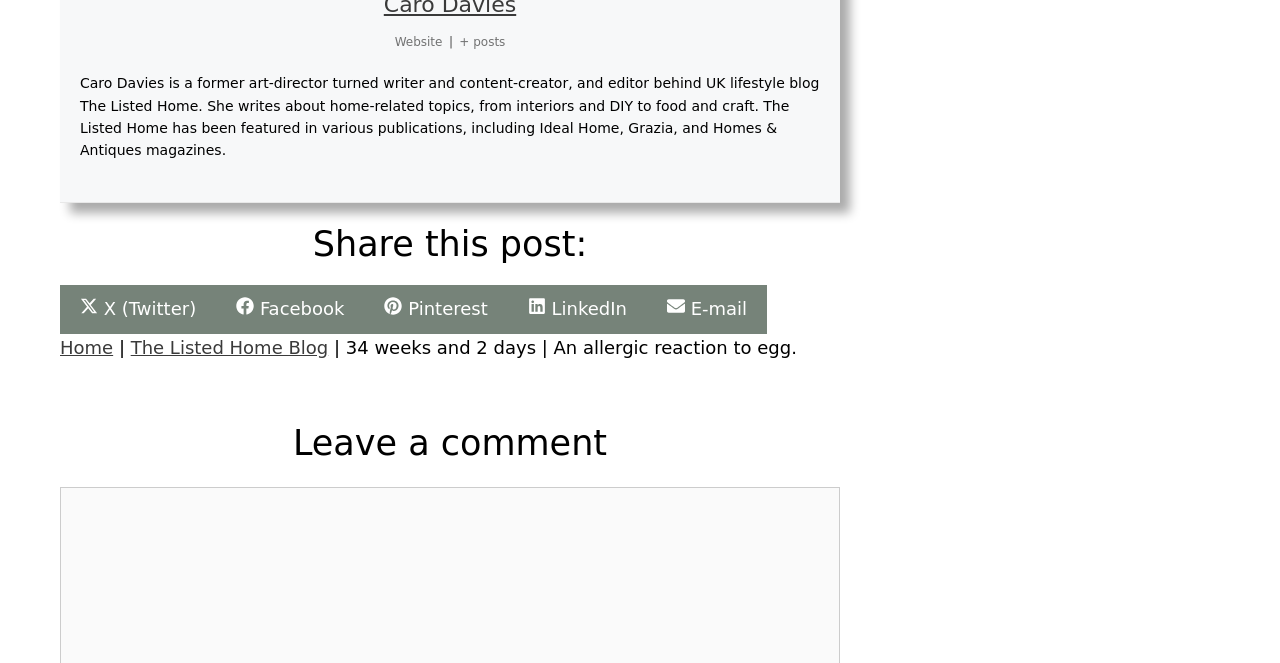Locate the bounding box coordinates of the area to click to fulfill this instruction: "Leave a comment". The bounding box should be presented as four float numbers between 0 and 1, in the order [left, top, right, bottom].

[0.047, 0.637, 0.656, 0.705]